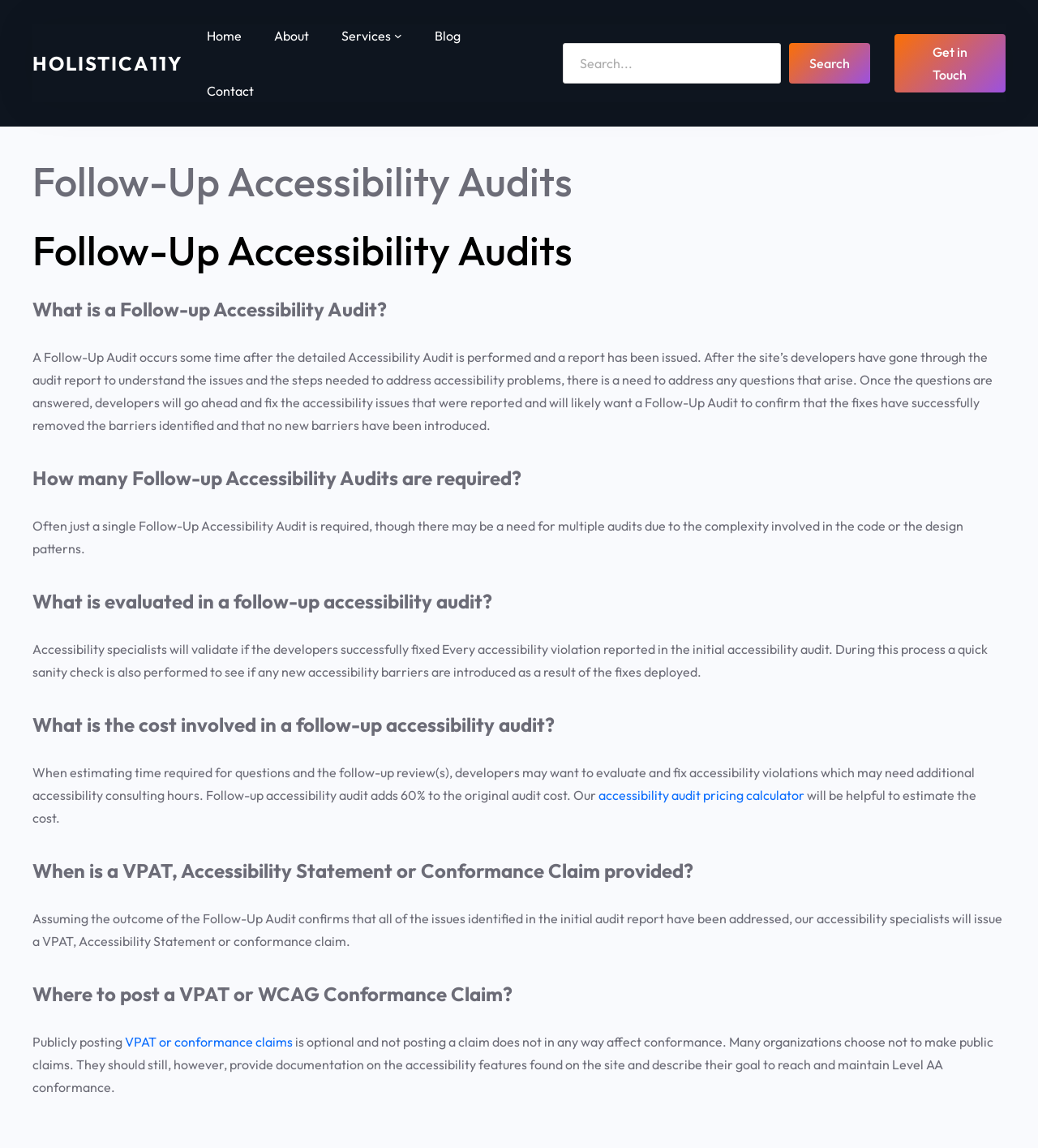Could you provide the bounding box coordinates for the portion of the screen to click to complete this instruction: "Search for something"?

[0.542, 0.037, 0.752, 0.073]